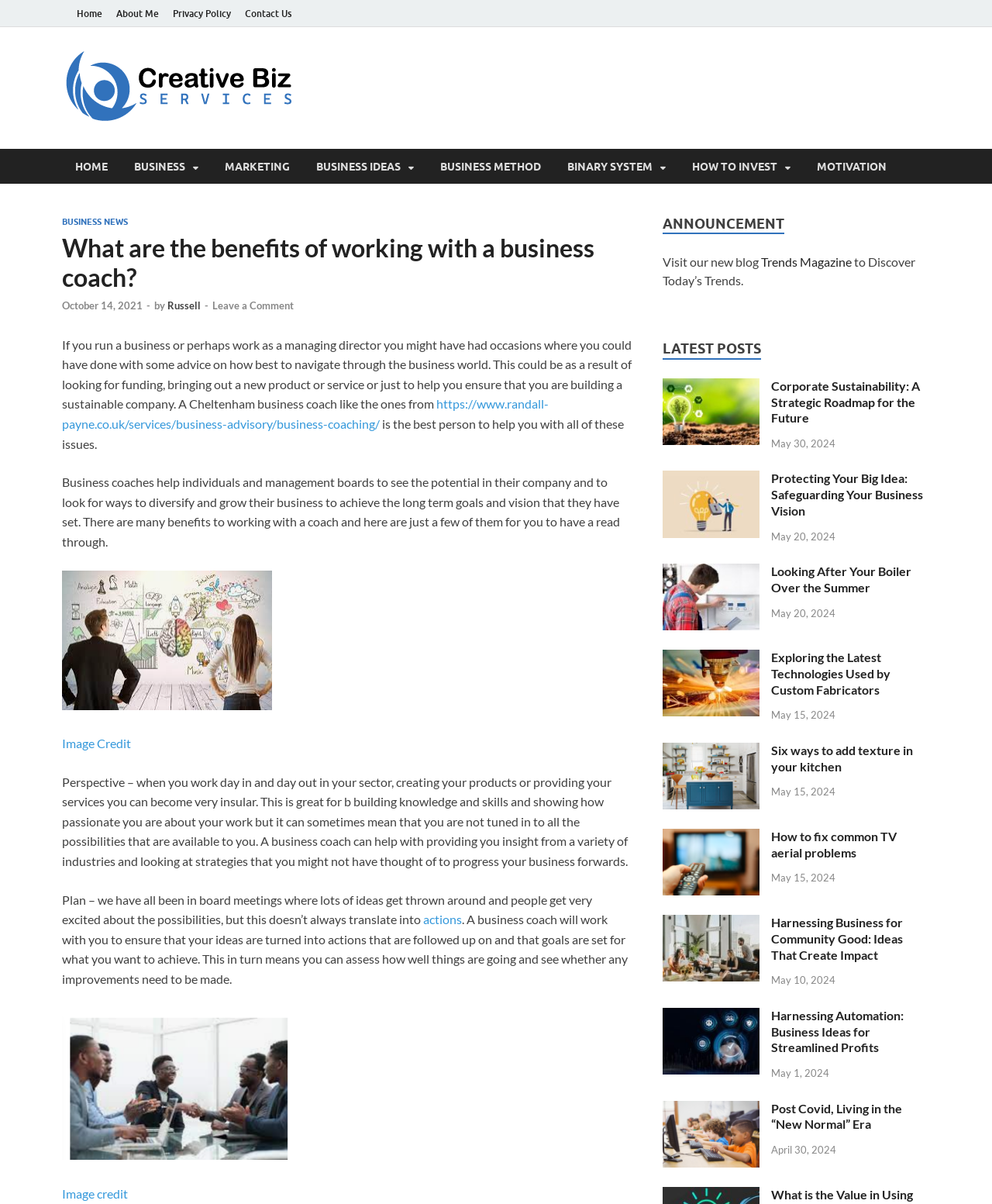Locate the bounding box coordinates of the element that needs to be clicked to carry out the instruction: "Enter your name". The coordinates should be given as four float numbers ranging from 0 to 1, i.e., [left, top, right, bottom].

None